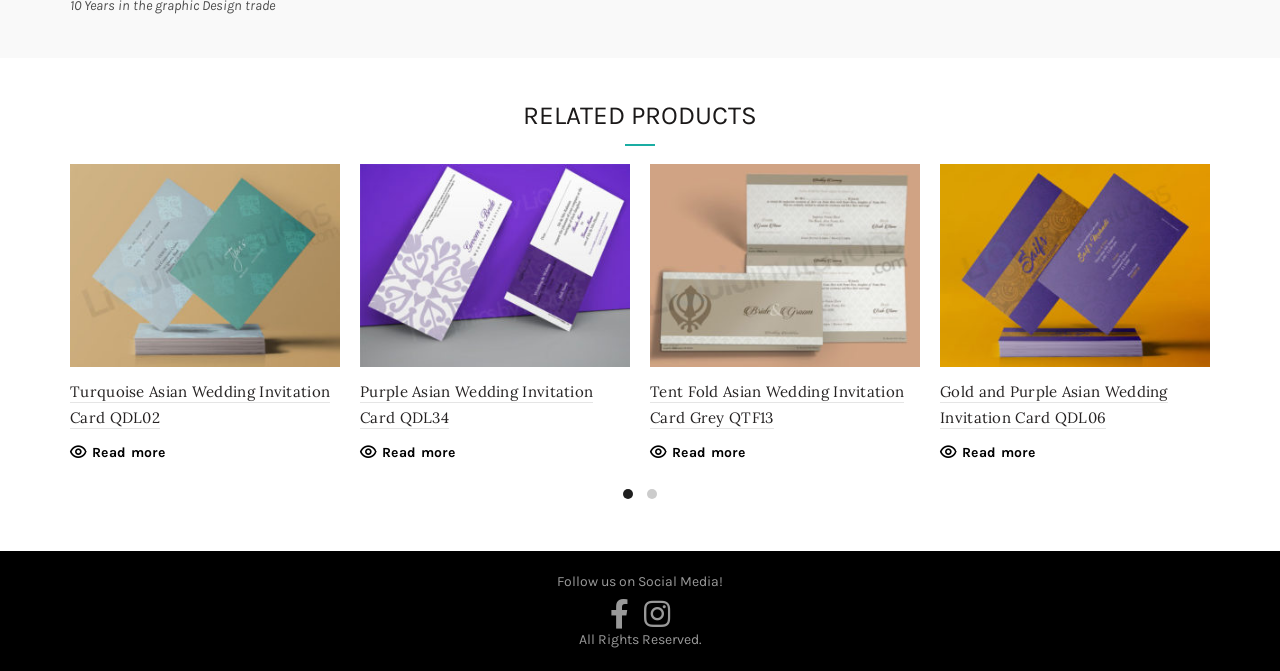Locate the bounding box coordinates of the element you need to click to accomplish the task described by this instruction: "View Pakistani and Indian Invitation Wedding Cards UK".

[0.055, 0.245, 0.266, 0.547]